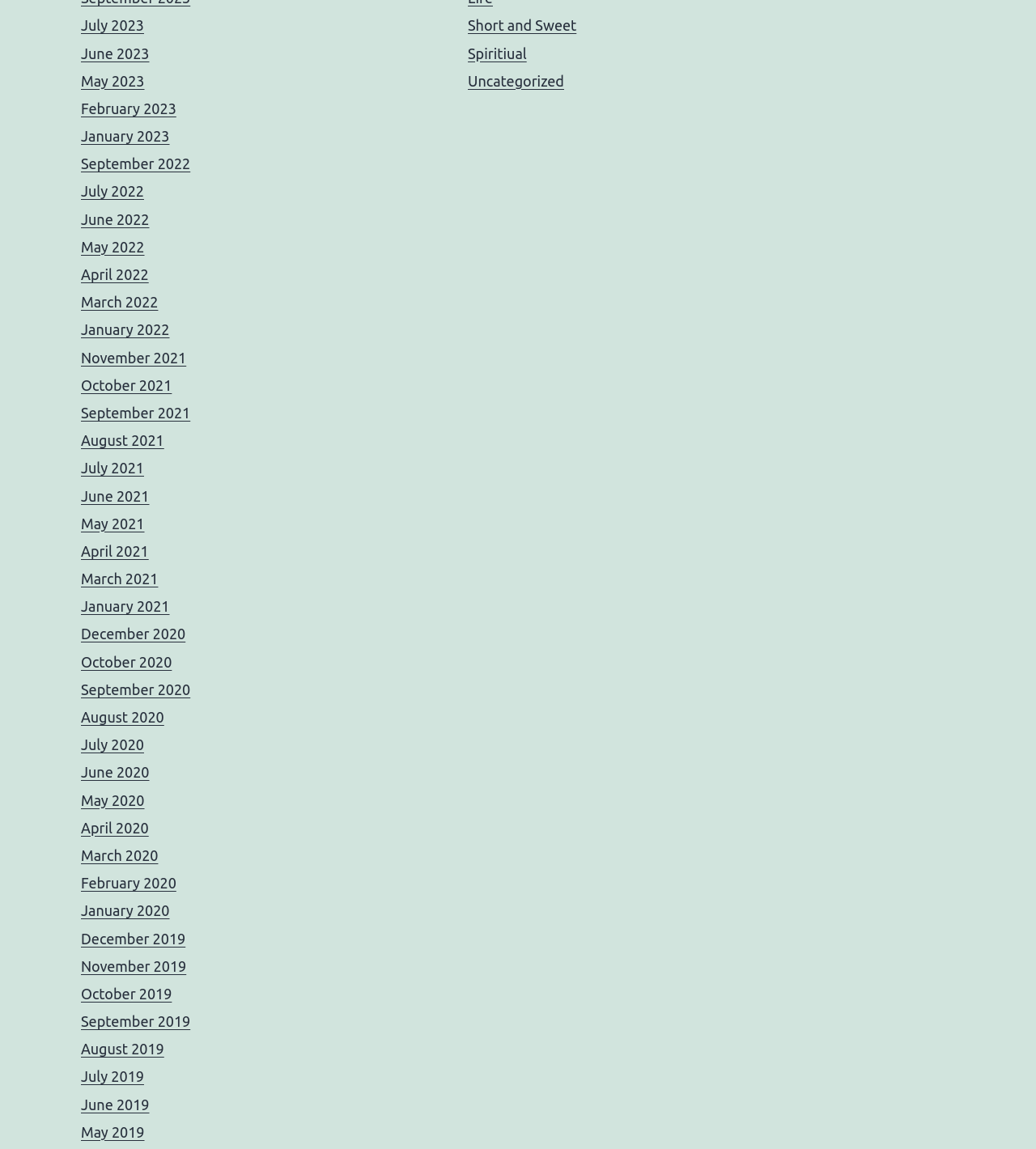Please identify the bounding box coordinates of the element I should click to complete this instruction: 'Browse Short and Sweet category'. The coordinates should be given as four float numbers between 0 and 1, like this: [left, top, right, bottom].

[0.452, 0.015, 0.556, 0.029]